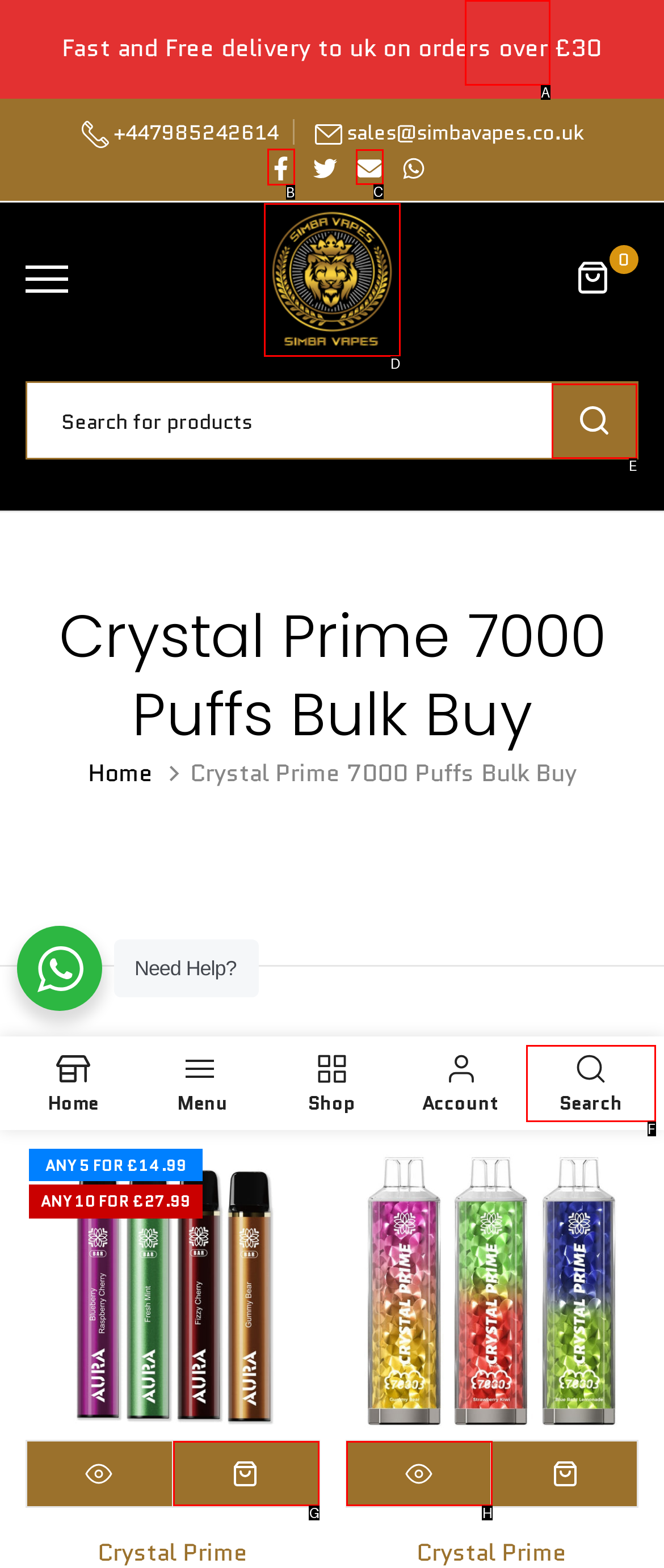Which option should be clicked to complete this task: Share on Facebook
Reply with the letter of the correct choice from the given choices.

B